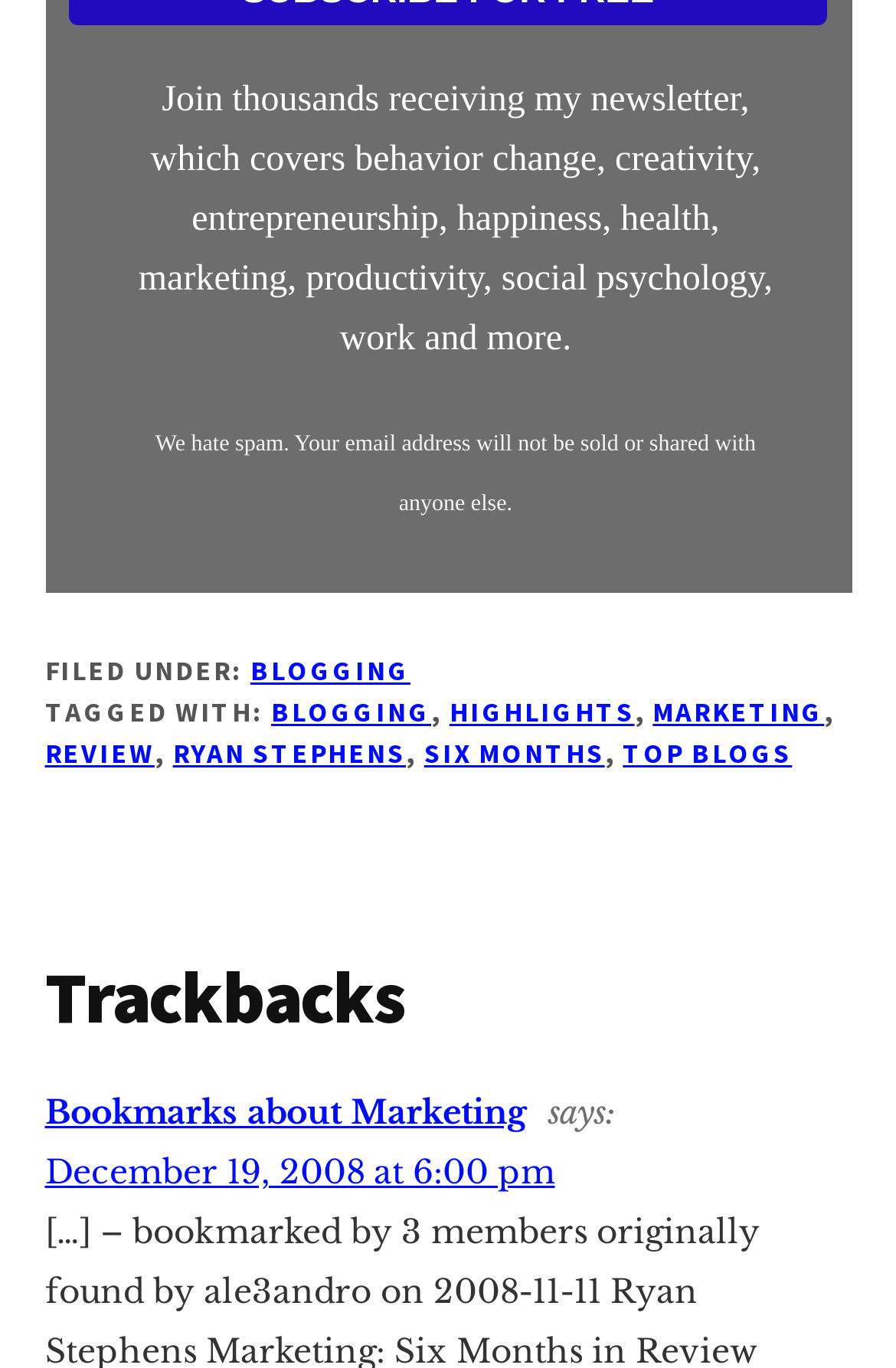How many links are in the footer section?
Respond to the question with a well-detailed and thorough answer.

The footer section is identified by the FooterAsNonLandmark element with ID 66. Within this section, there are 9 link elements, namely 'BLOGGING', 'HIGHLIGHTS', 'MARKETING', 'REVIEW', 'RYAN STEPHENS', 'SIX MONTHS', 'TOP BLOGS', 'Bookmarks about Marketing', and 'December 19, 2008 at 6:00 pm'.